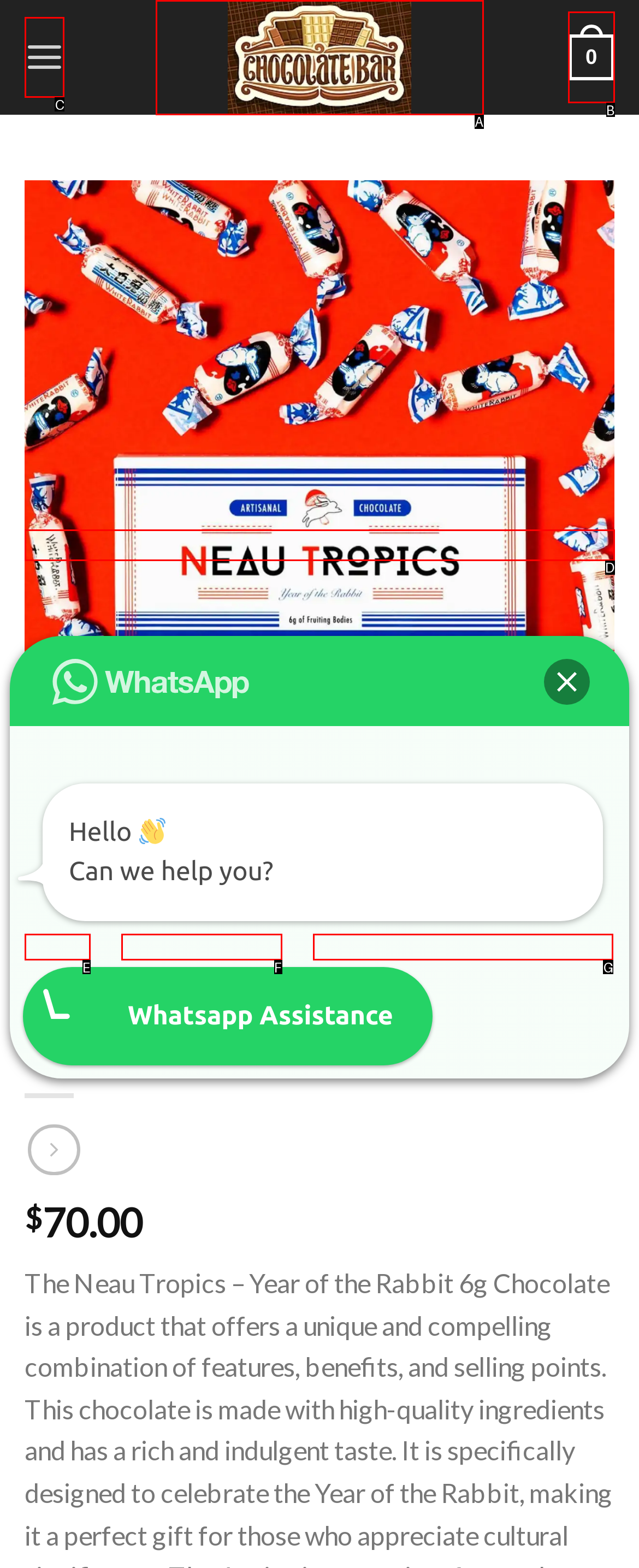Determine which option fits the element description: Home
Answer with the option’s letter directly.

E